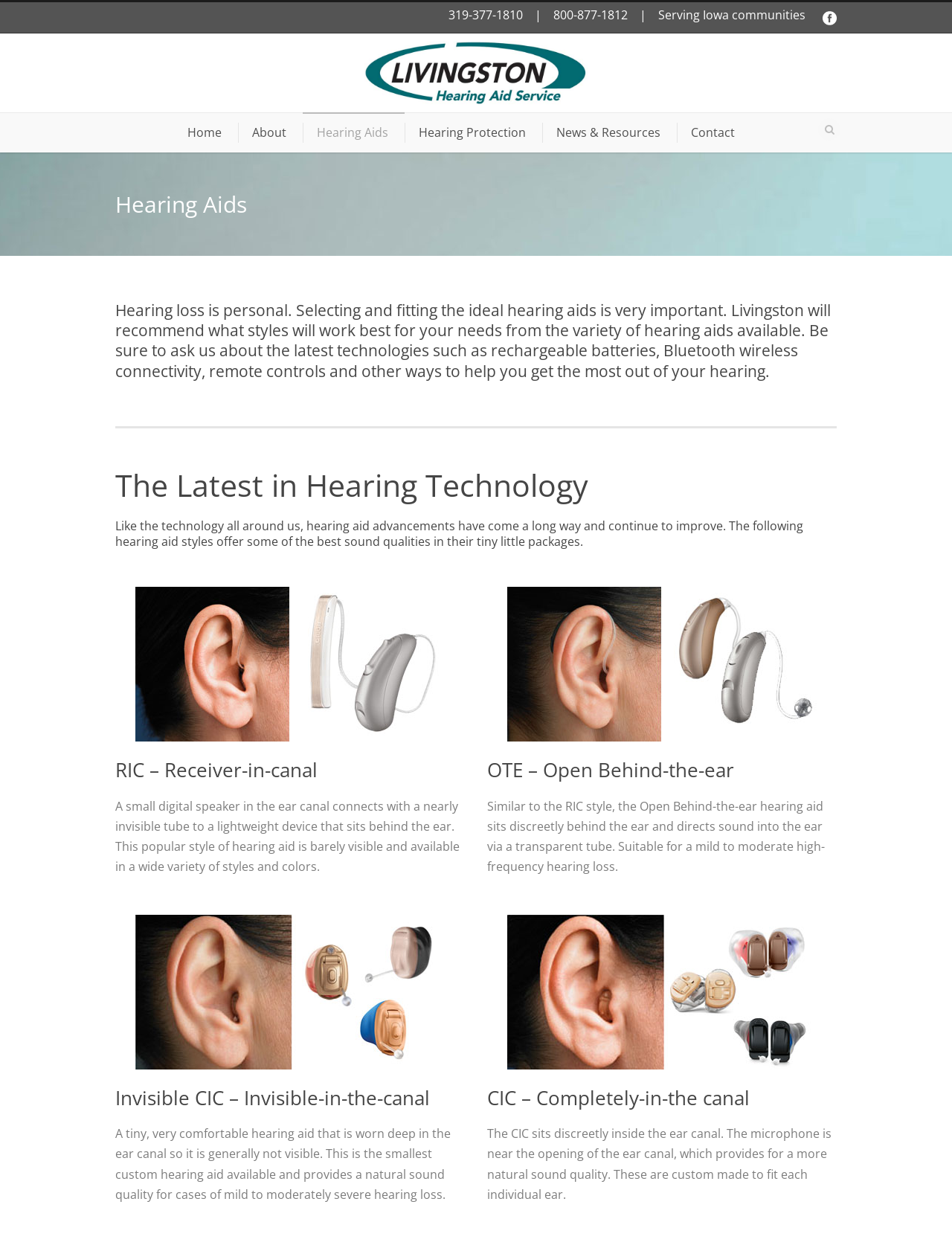What is the purpose of the hearing aids?
Using the image, provide a detailed and thorough answer to the question.

The webpage explains that hearing loss is personal and selecting and fitting the ideal hearing aids is very important. This implies that the purpose of the hearing aids is to help individuals with hearing loss, and the webpage provides information on different types of hearing aids that can be used to address this issue.